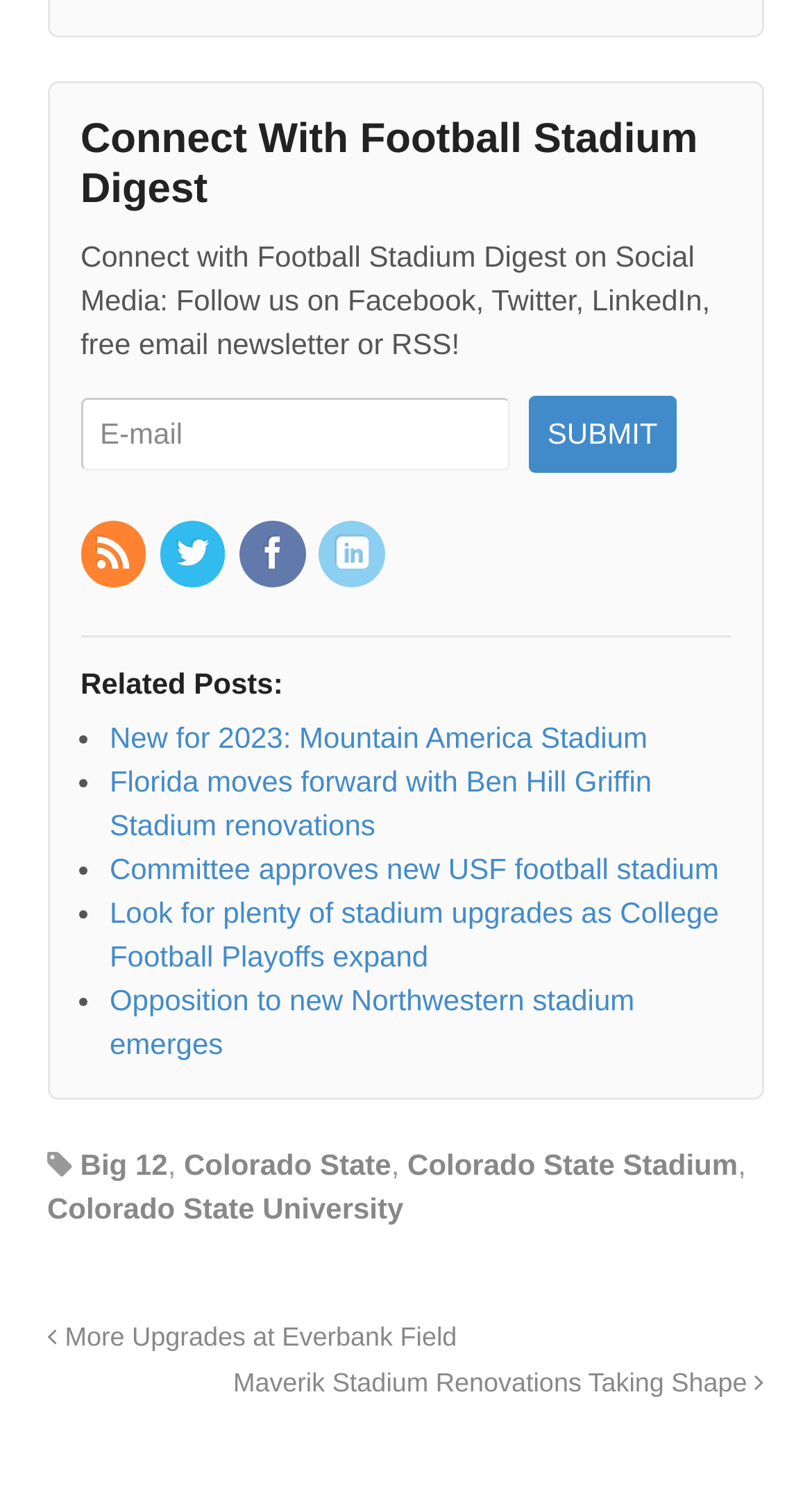Please determine the bounding box coordinates for the UI element described here. Use the format (top-left x, top-left y, bottom-right x, bottom-right y) with values bounded between 0 and 1: Colorado State Stadium

[0.502, 0.77, 0.909, 0.792]